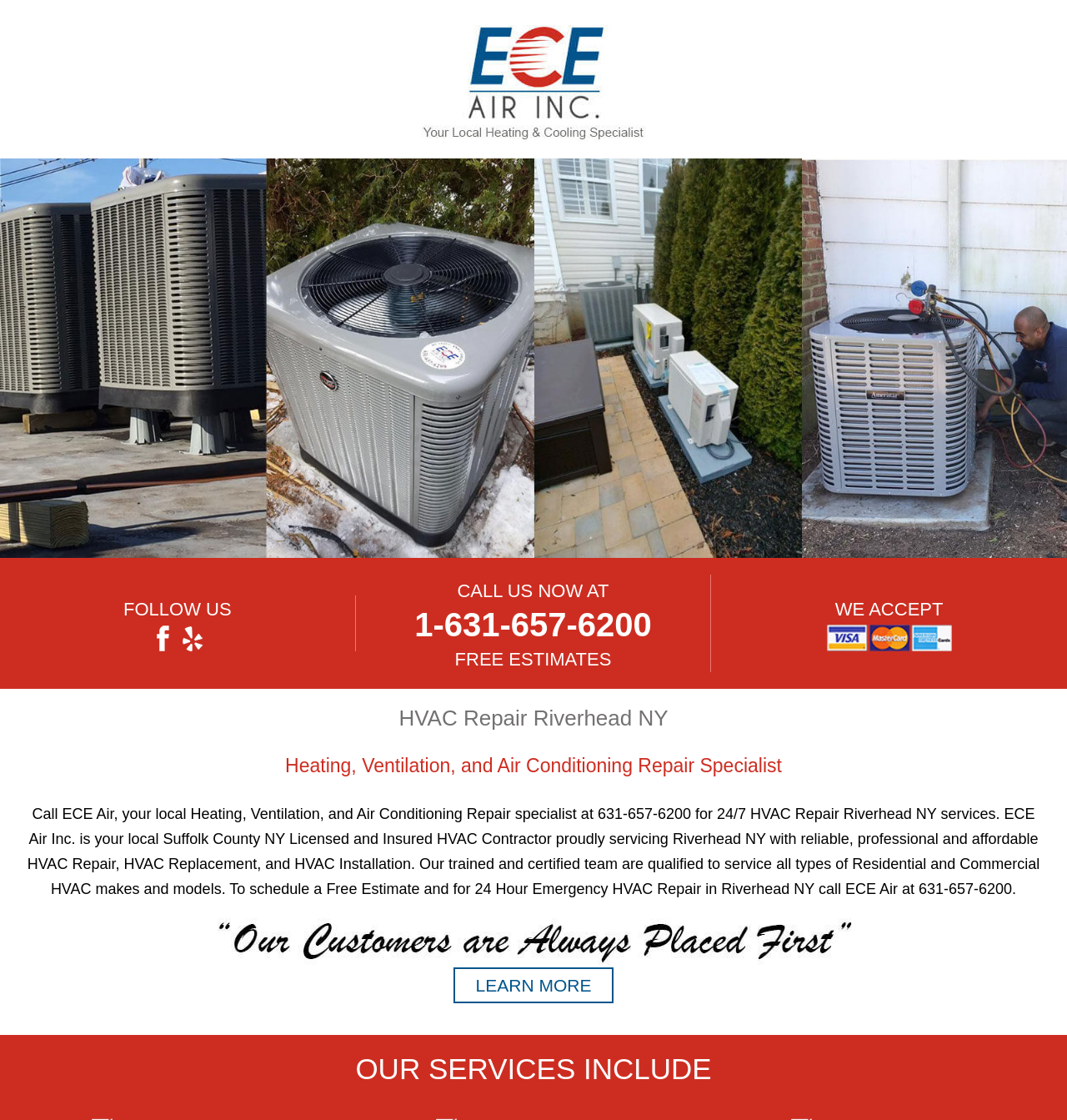Determine the bounding box coordinates (top-left x, top-left y, bottom-right x, bottom-right y) of the UI element described in the following text: alt="HVAC Repair Riverhead NY"

[0.395, 0.067, 0.605, 0.08]